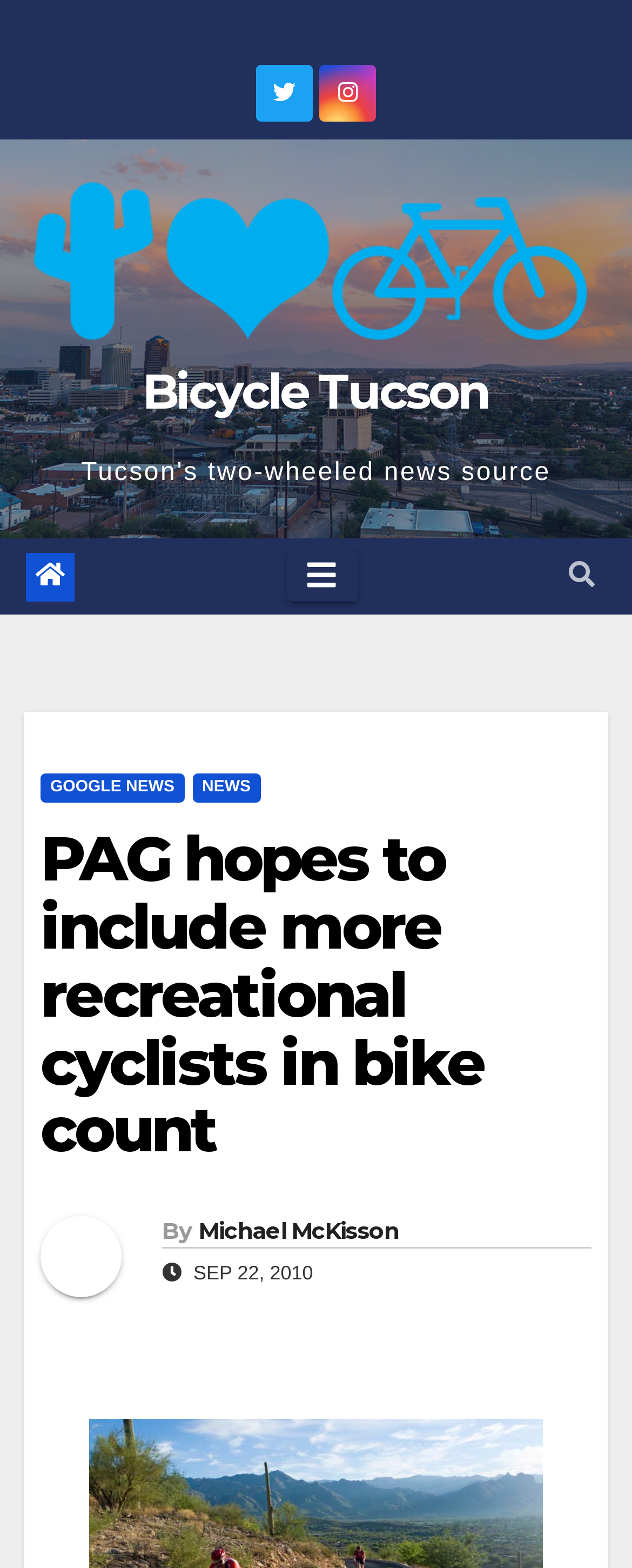Analyze the image and answer the question with as much detail as possible: 
What is the name of the website?

The name of the website can be determined by looking at the top-left corner of the webpage, where the logo 'Bicycle Tucson' is located, which is also a link.